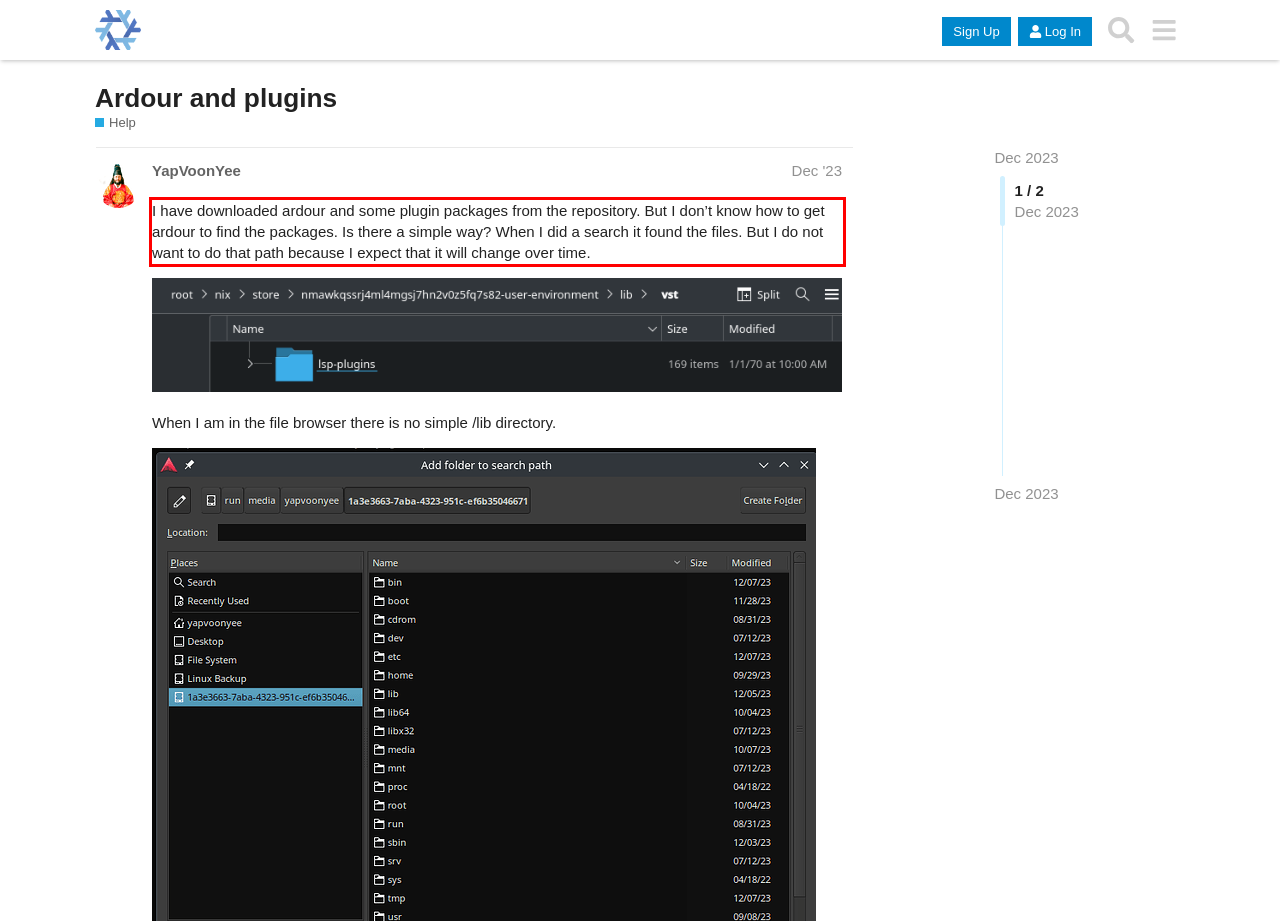You have a screenshot with a red rectangle around a UI element. Recognize and extract the text within this red bounding box using OCR.

I have downloaded ardour and some plugin packages from the repository. But I don’t know how to get ardour to find the packages. Is there a simple way? When I did a search it found the files. But I do not want to do that path because I expect that it will change over time.